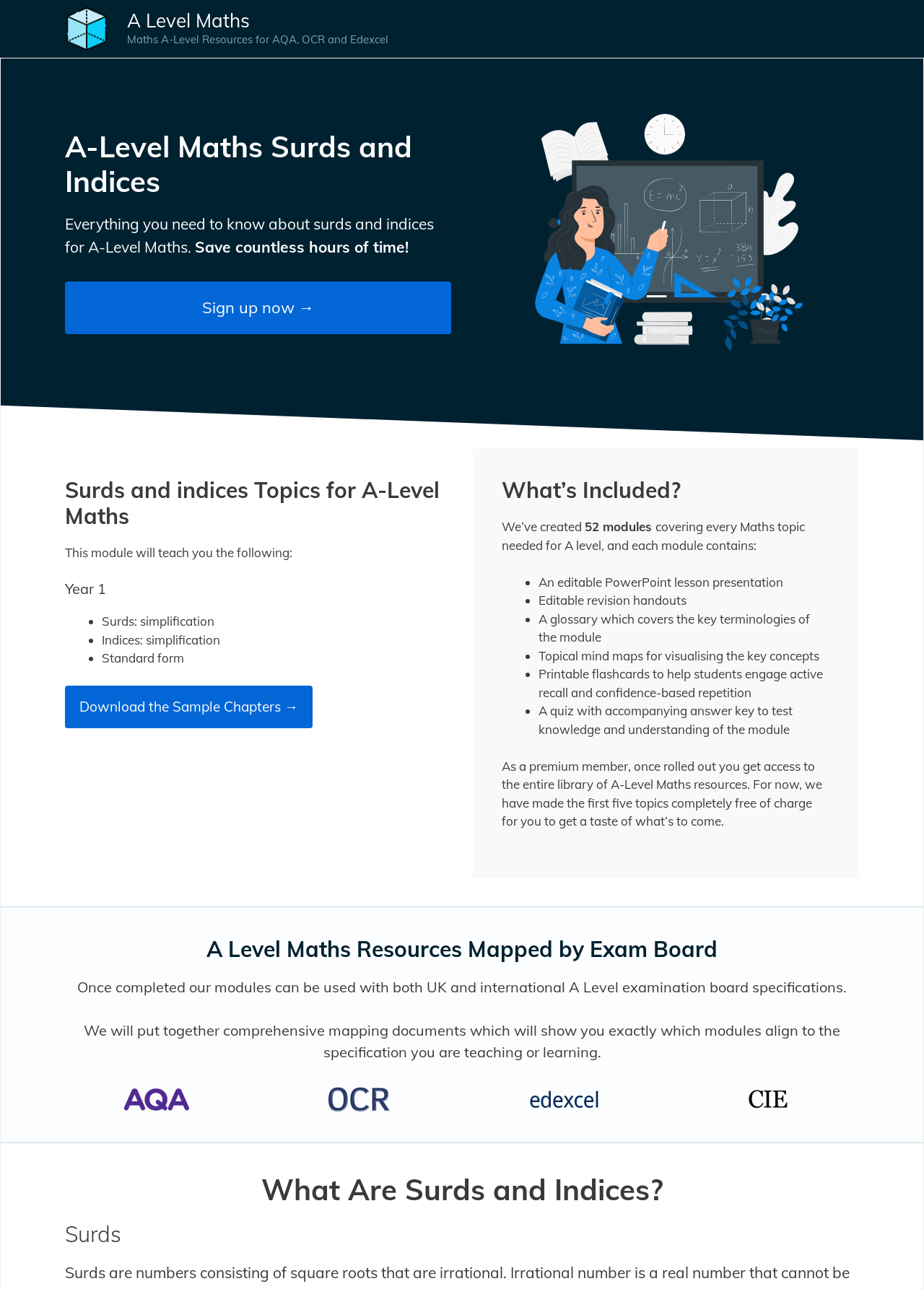Bounding box coordinates are given in the format (top-left x, top-left y, bottom-right x, bottom-right y). All values should be floating point numbers between 0 and 1. Provide the bounding box coordinate for the UI element described as: WellSpent

None